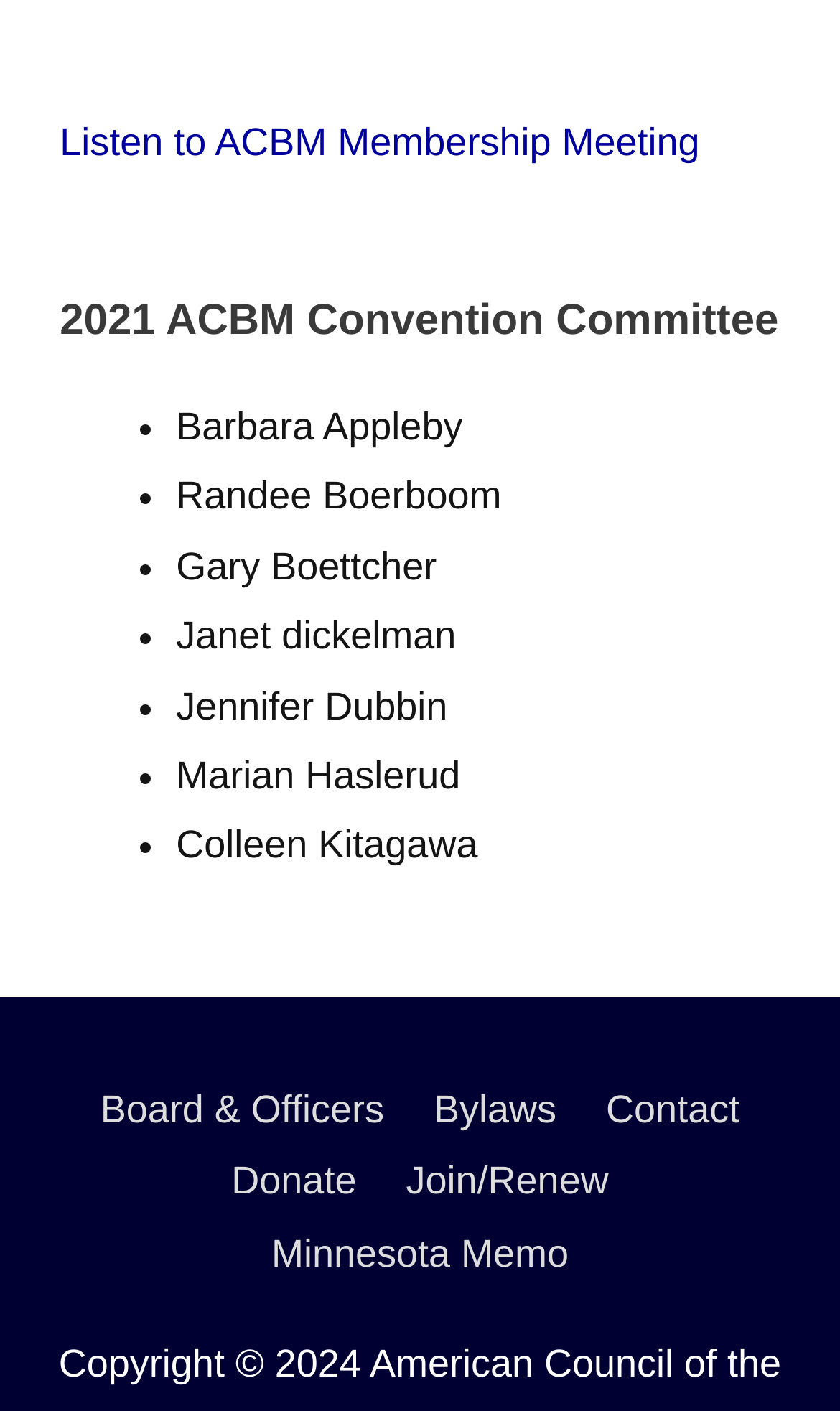Analyze the image and provide a detailed answer to the question: What is the year of the copyright?

I looked at the bottom of the page and found the copyright information, which mentions the year 2024.